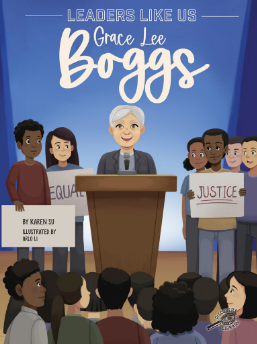Who is the author of the book?
Using the image, provide a detailed and thorough answer to the question.

The book is authored by Karen Su, as mentioned in the caption, and is designed for educational purposes to inspire the next generation of changemakers.